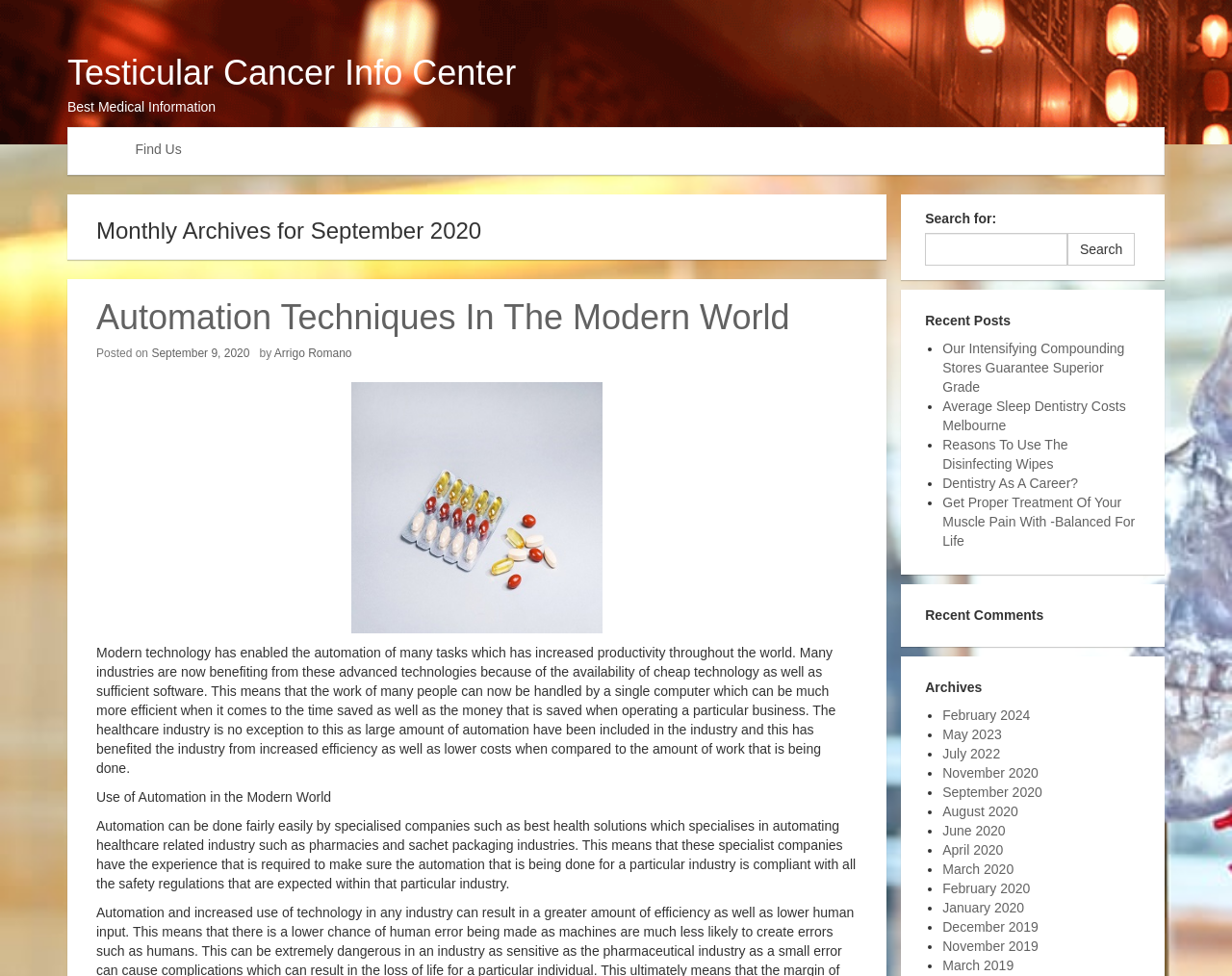What is the name of the author of the first article?
Using the screenshot, give a one-word or short phrase answer.

Arrigo Romano